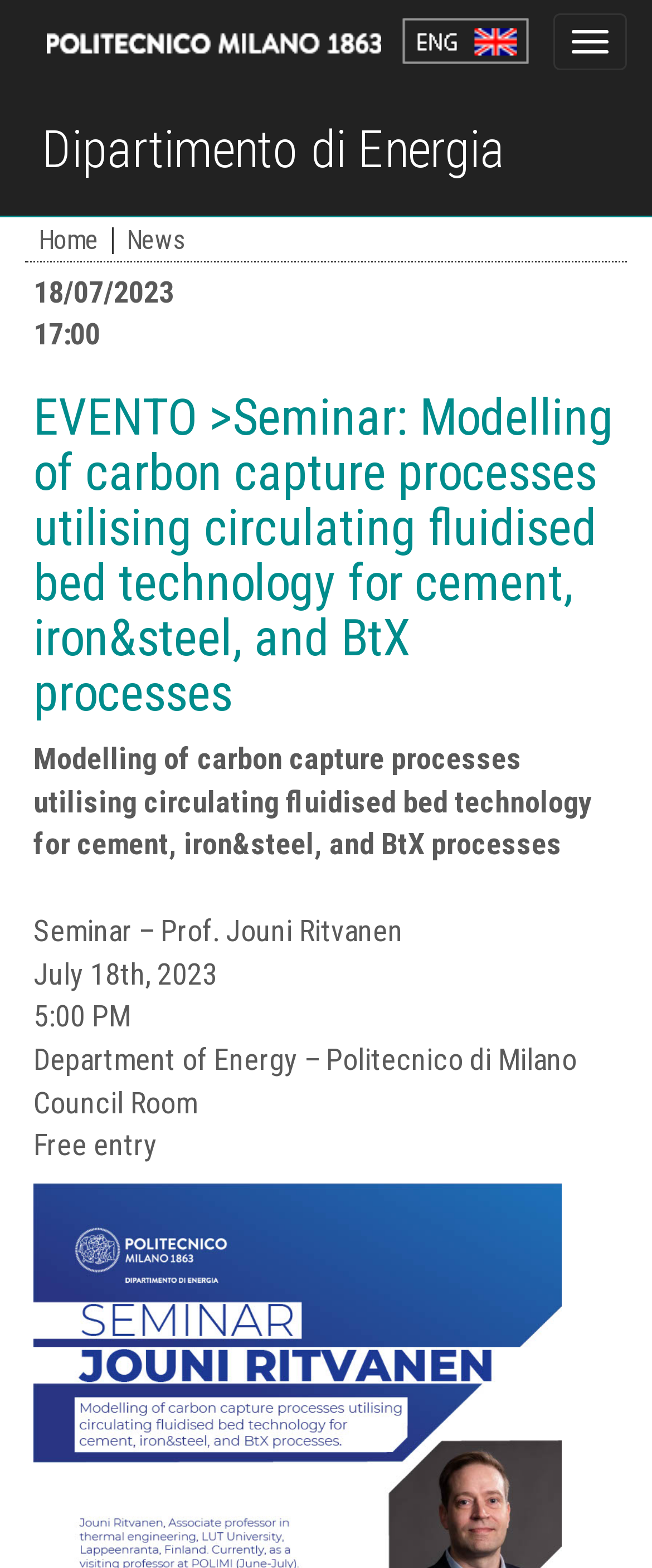What is the name of the department?
Answer the question based on the image using a single word or a brief phrase.

Department of Energy